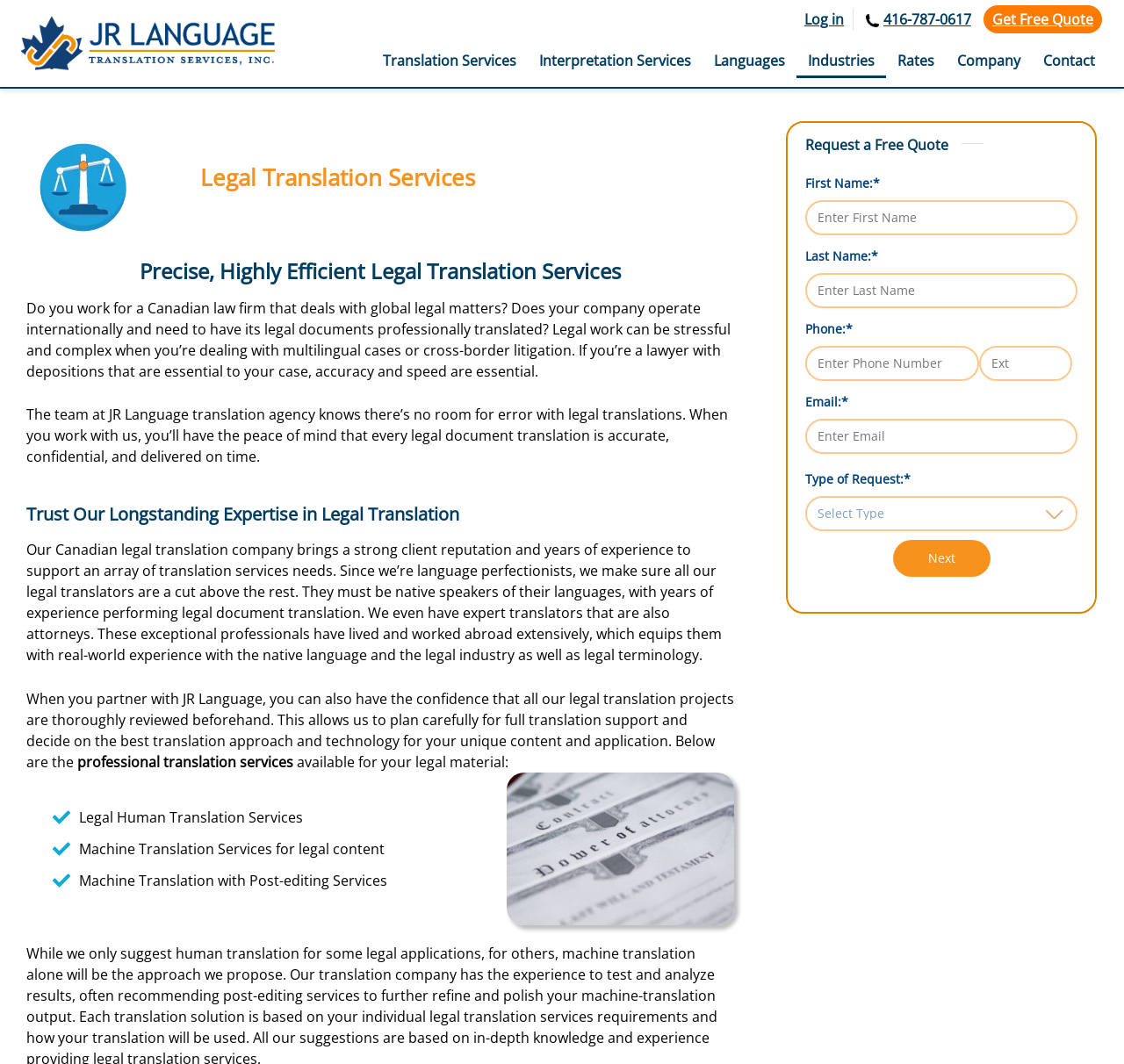Please determine the bounding box coordinates of the element to click in order to execute the following instruction: "Click the JR Language Logo". The coordinates should be four float numbers between 0 and 1, specified as [left, top, right, bottom].

[0.016, 0.014, 0.247, 0.067]